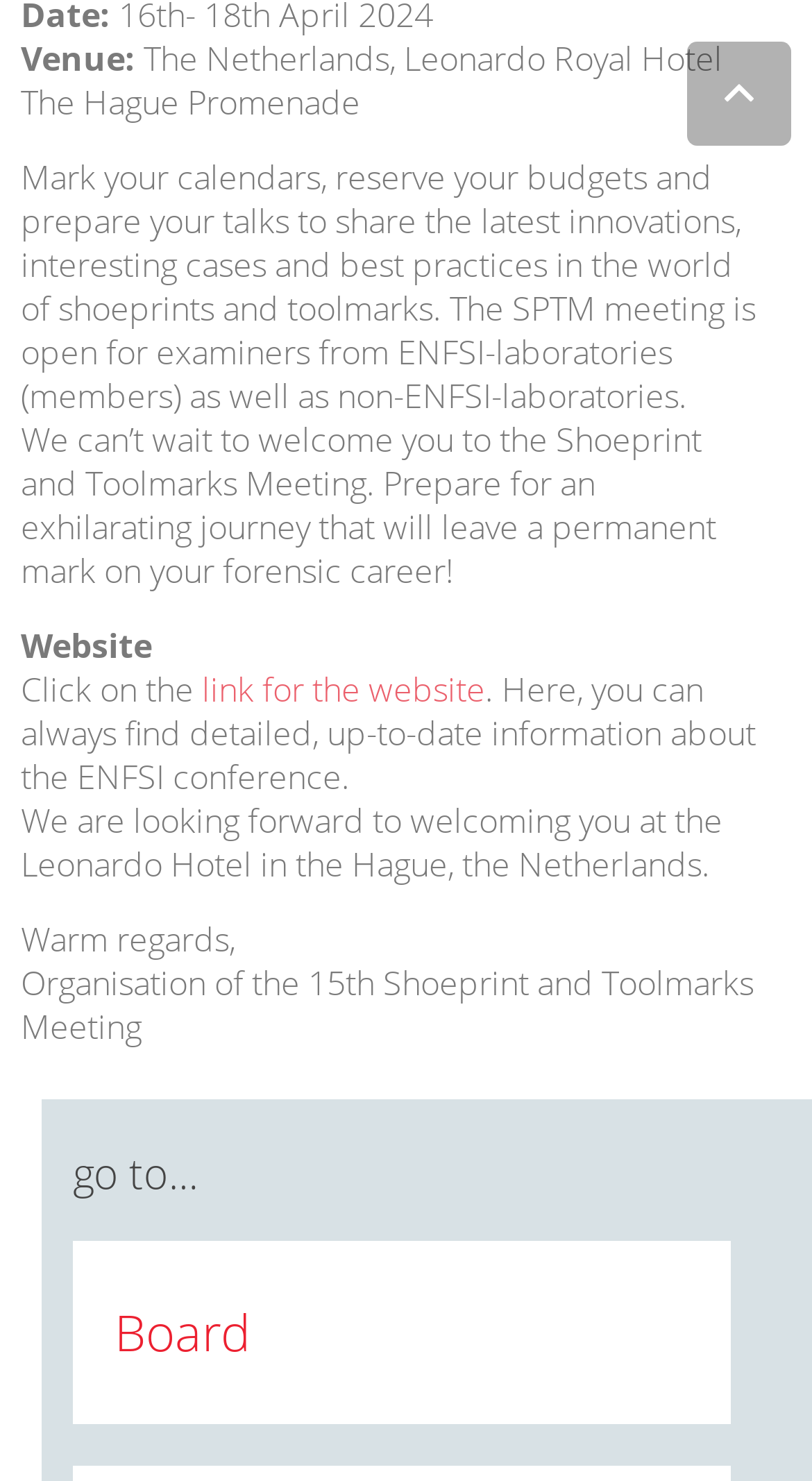Locate the bounding box of the UI element with the following description: "Imprint".

[0.678, 0.016, 0.776, 0.035]